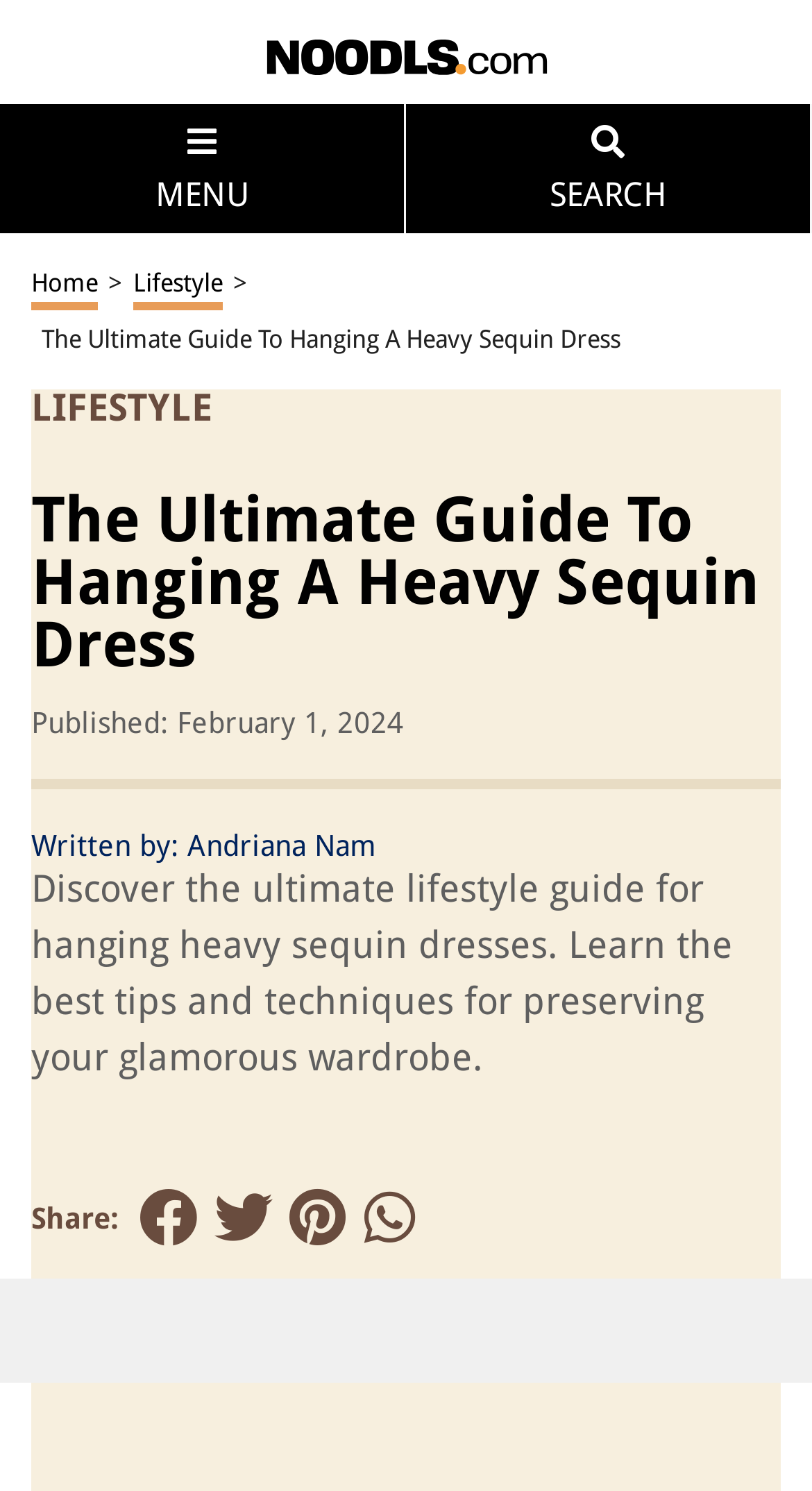Identify the bounding box coordinates of the section that should be clicked to achieve the task described: "Open the menu".

[0.0, 0.07, 0.497, 0.156]